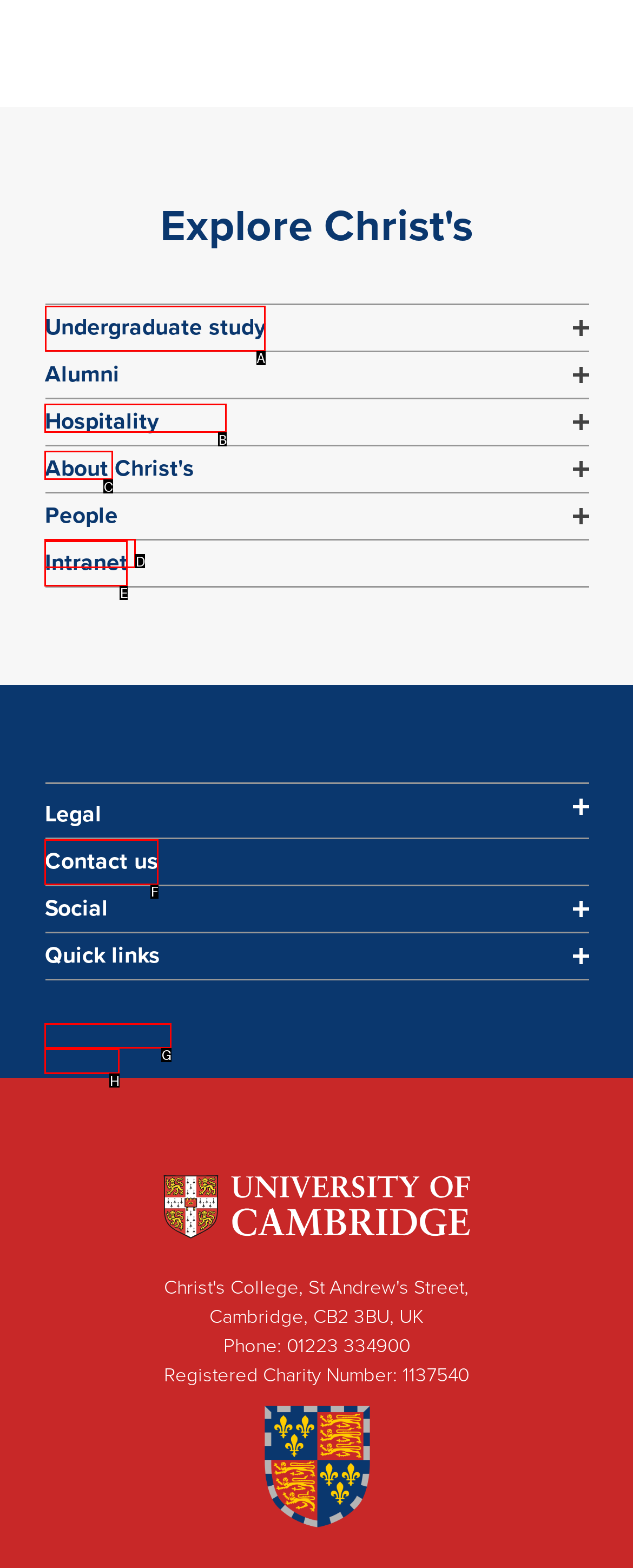Which letter corresponds to the correct option to complete the task: Explore undergraduate study?
Answer with the letter of the chosen UI element.

A